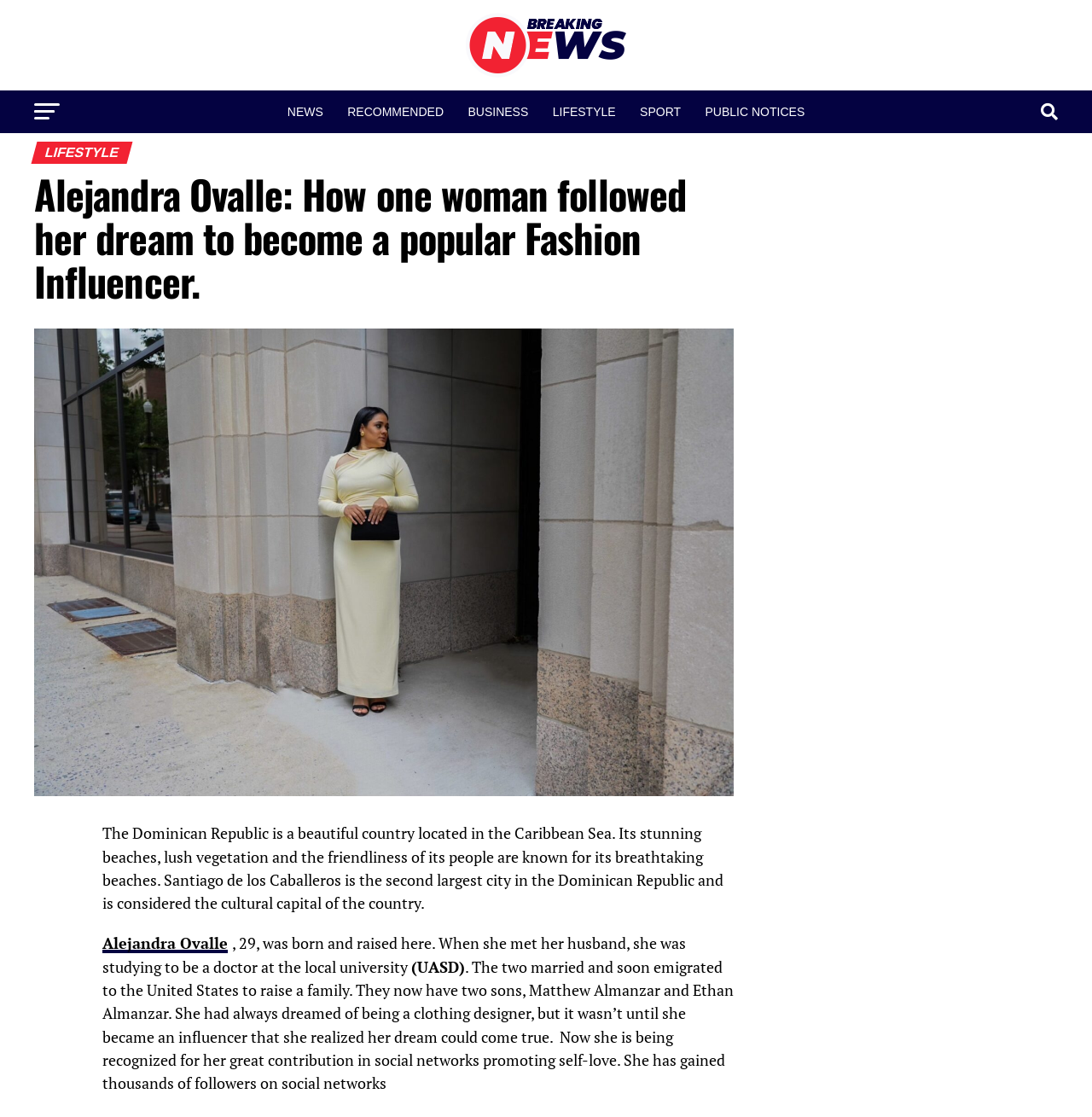Given the element description, predict the bounding box coordinates in the format (top-left x, top-left y, bottom-right x, bottom-right y). Make sure all values are between 0 and 1. Here is the element description: Sport

[0.577, 0.081, 0.633, 0.119]